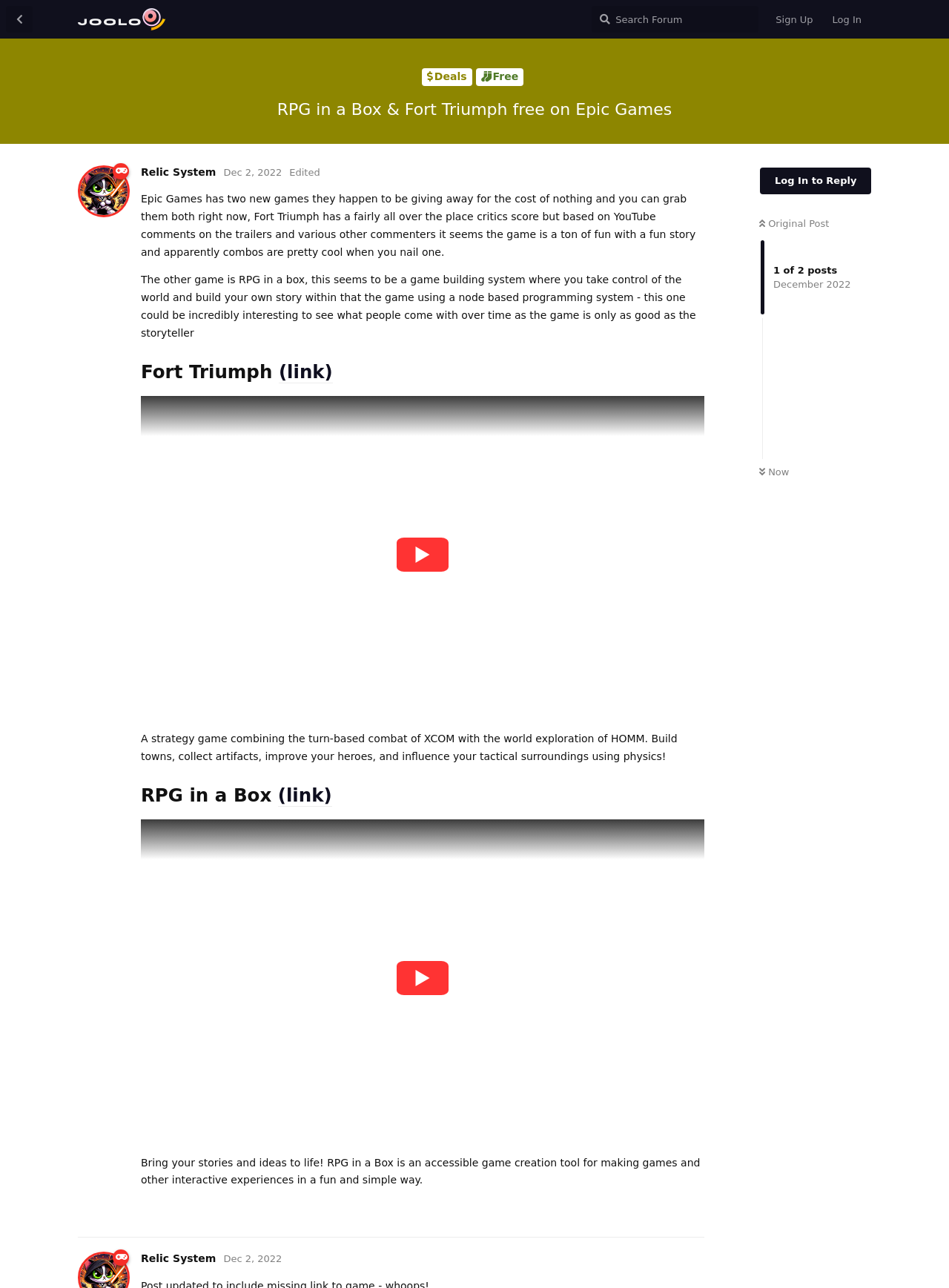Provide your answer to the question using just one word or phrase: What is the name of the website?

Joolo